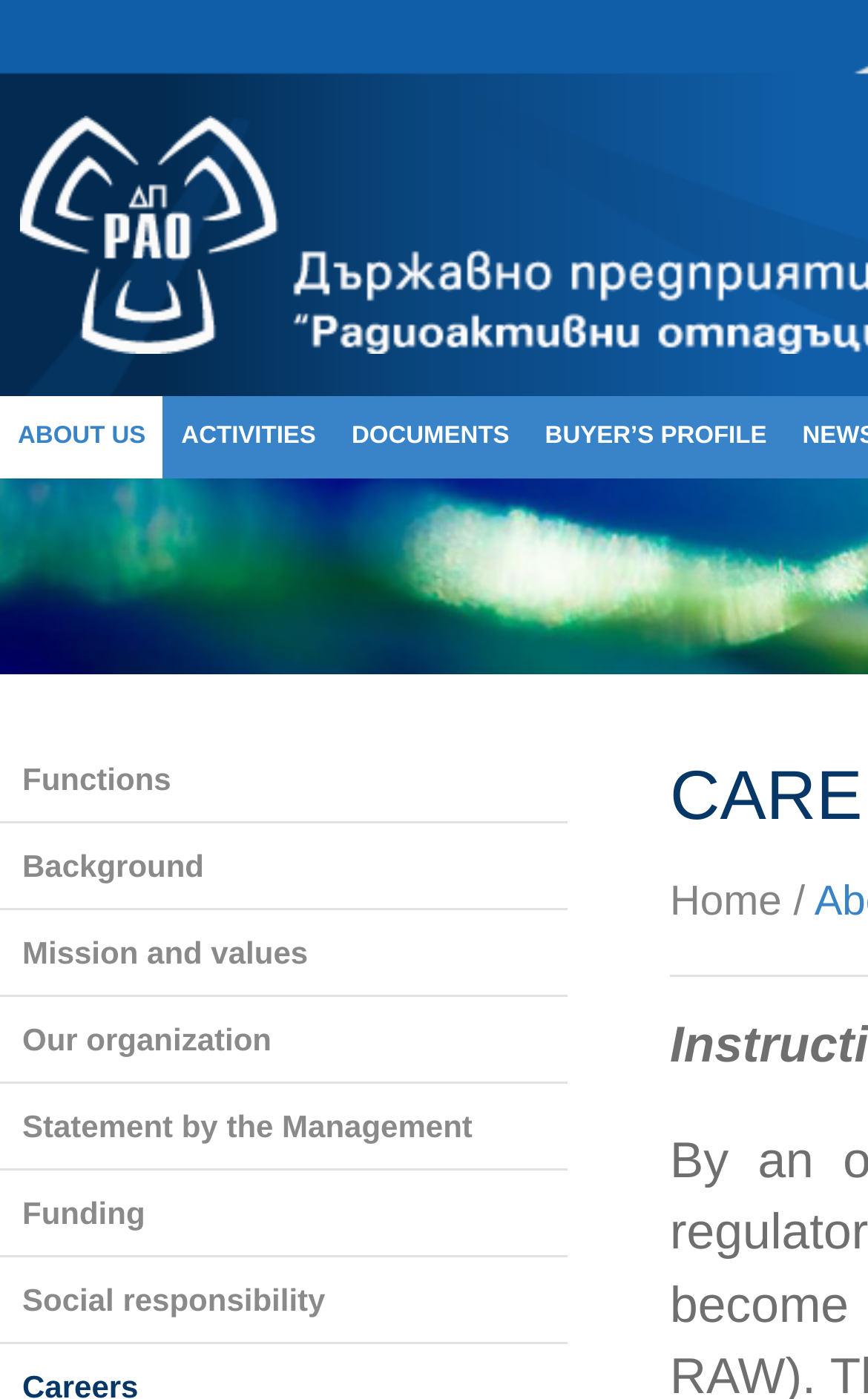What is the last link in the second section?
Please respond to the question with as much detail as possible.

I can see that the second section starts with the link 'Functions' and ends with the link 'Social responsibility', which is the last link in that section.